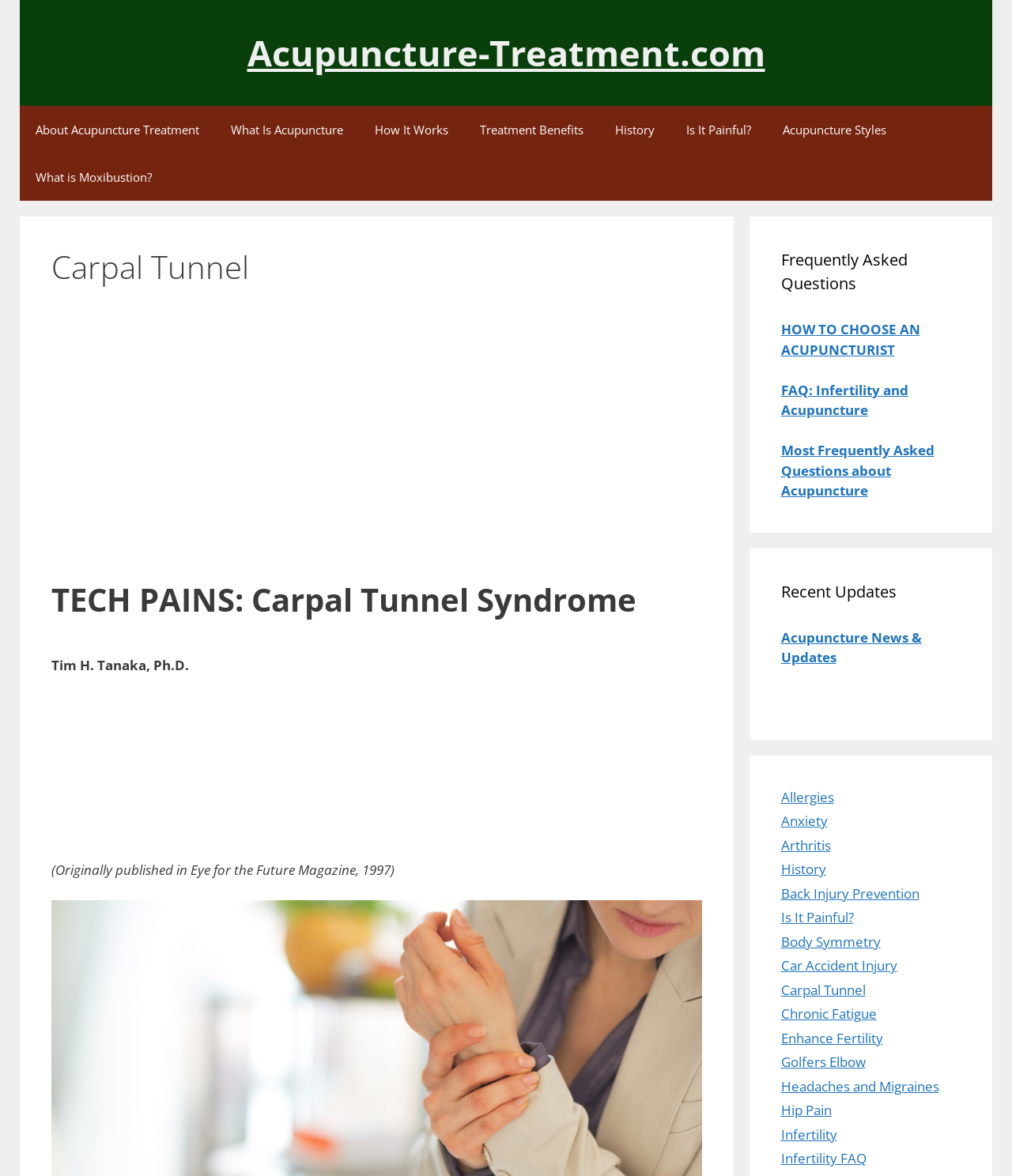Given the description: "HOW TO CHOOSE AN ACUPUNCTURIST", determine the bounding box coordinates of the UI element. The coordinates should be formatted as four float numbers between 0 and 1, [left, top, right, bottom].

[0.771, 0.272, 0.909, 0.305]